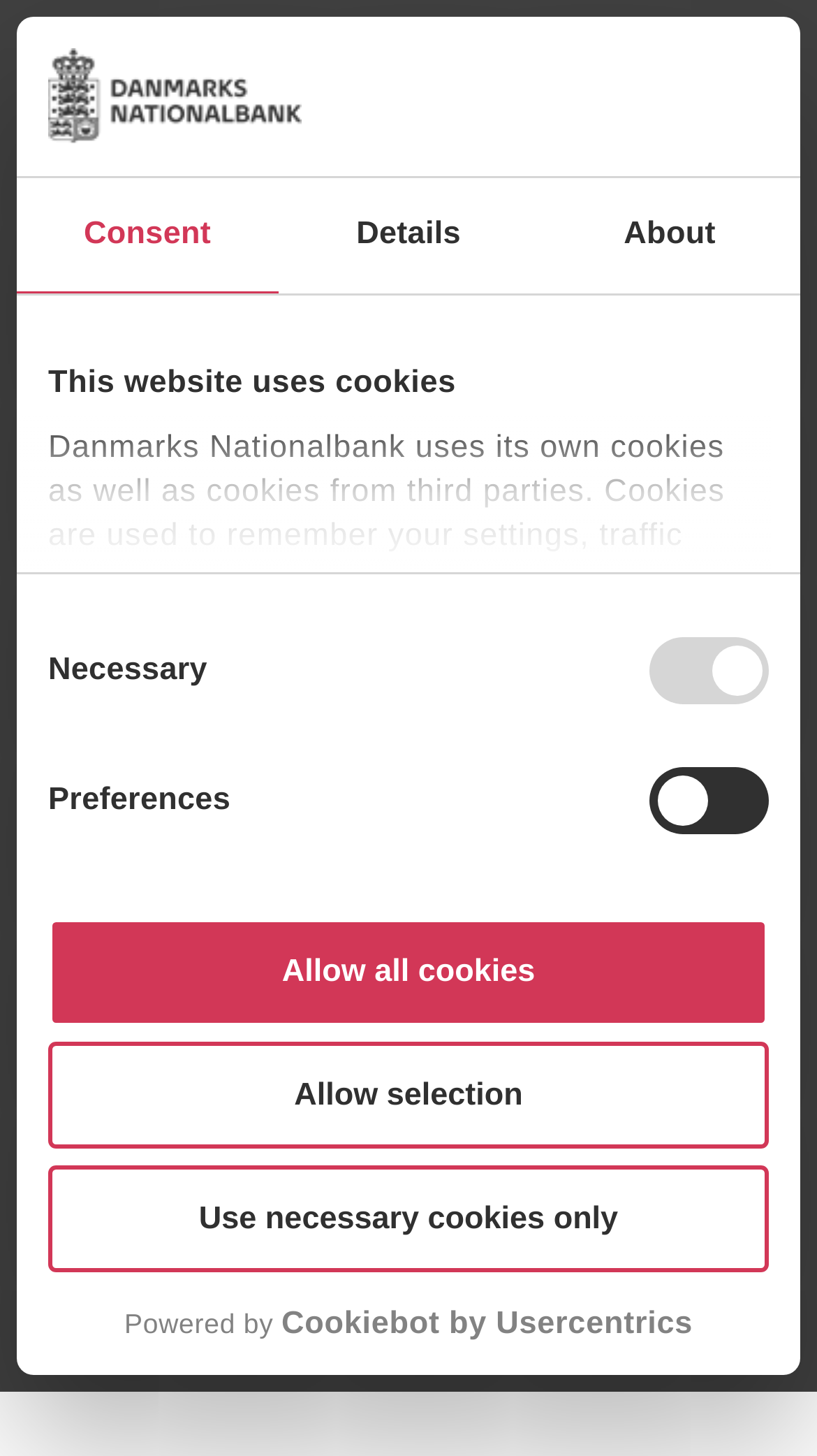What is the purpose of the cookies on this website?
Answer the question in a detailed and comprehensive manner.

The purpose of the cookies on this website can be found in the consent dialog box. The text states that 'Cookies are used to remember your settings, traffic measurement as well as to optimize our website by collecting statistics.'